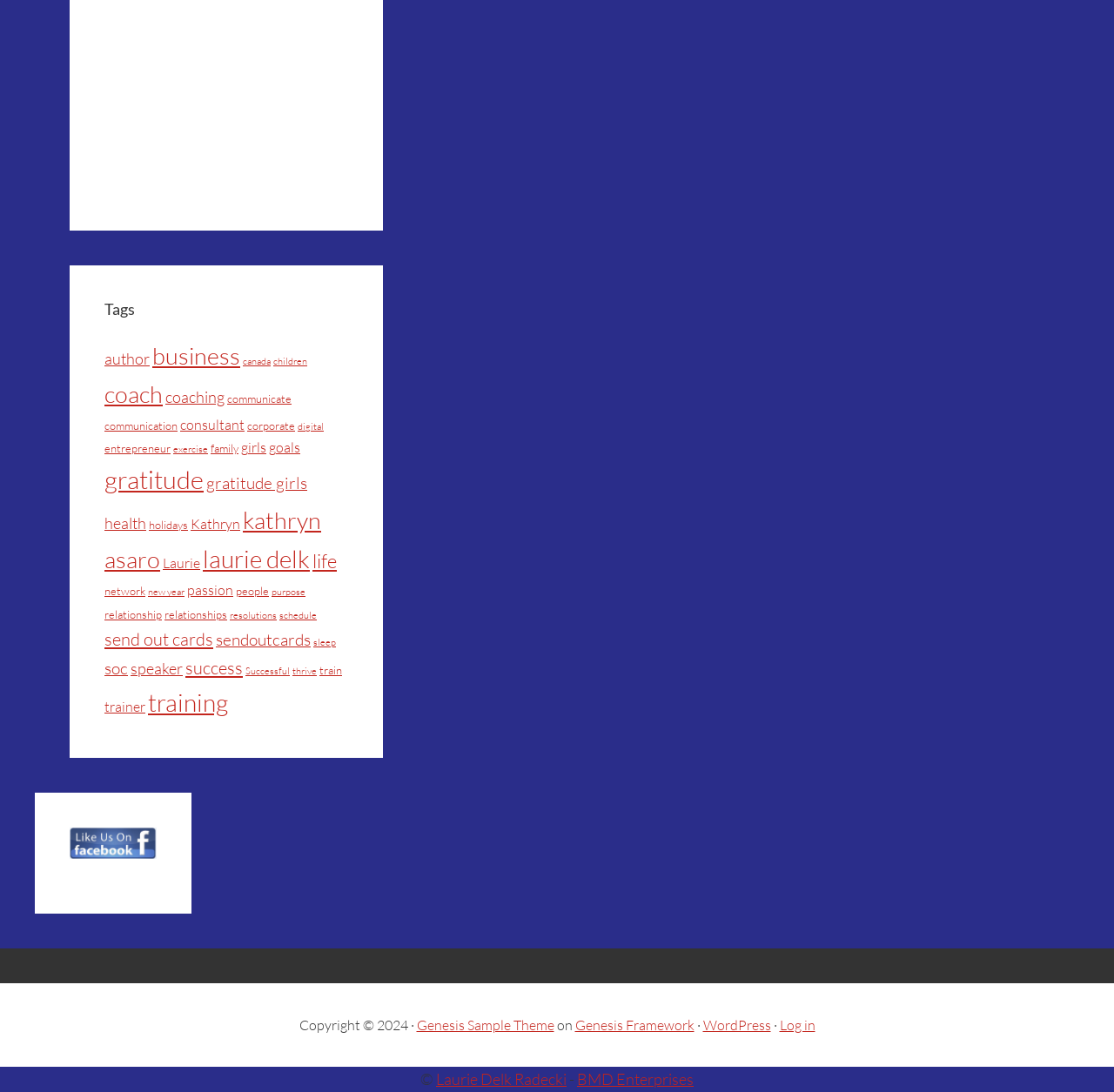How many links are under the 'training' tag?
Answer with a single word or short phrase according to what you see in the image.

16